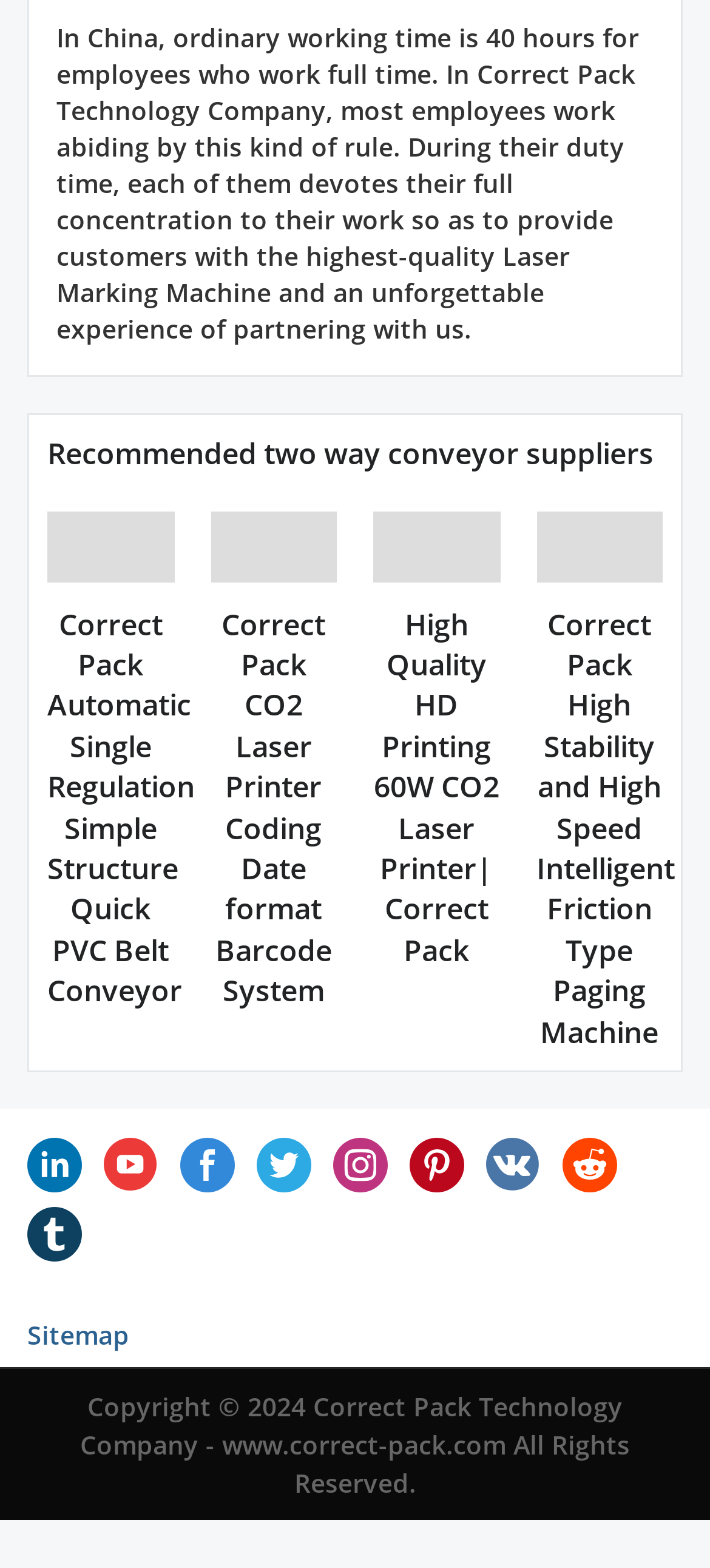Please locate the bounding box coordinates of the region I need to click to follow this instruction: "View the facebook page of Correct Pack Technology Company".

[0.254, 0.725, 0.331, 0.76]